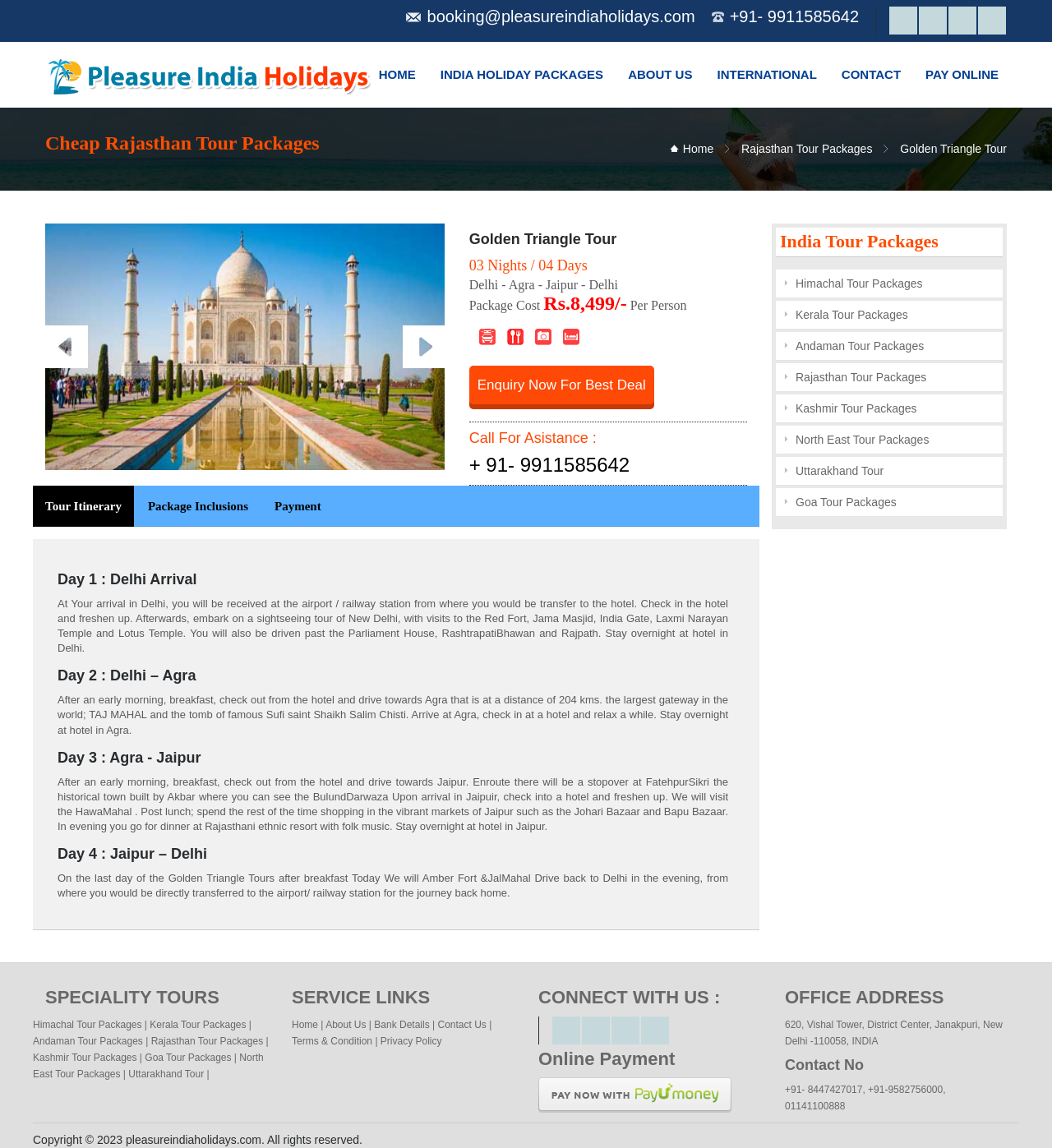Provide a short answer using a single word or phrase for the following question: 
What is the contact email address?

booking@pleasureindiaholidays.com